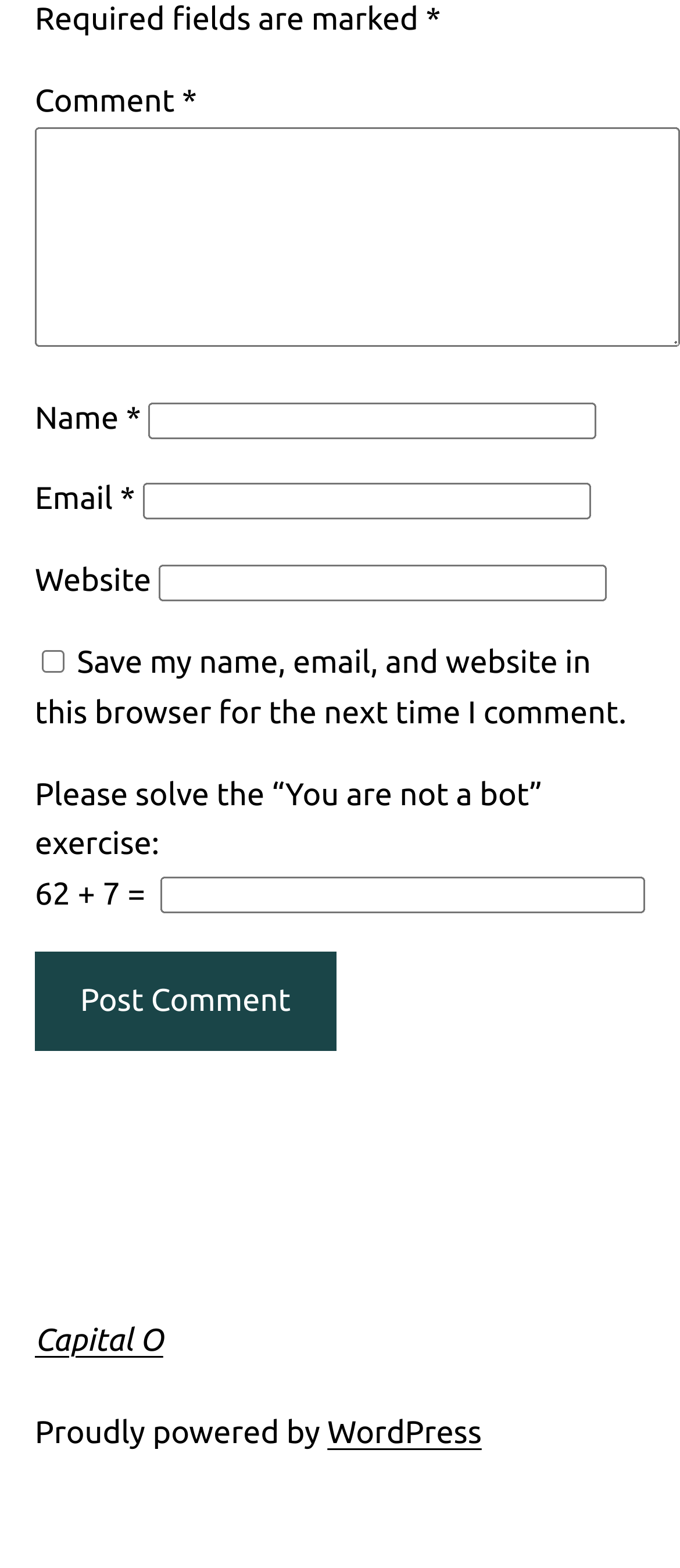What is the label of the first text field?
Based on the image, give a concise answer in the form of a single word or short phrase.

Comment